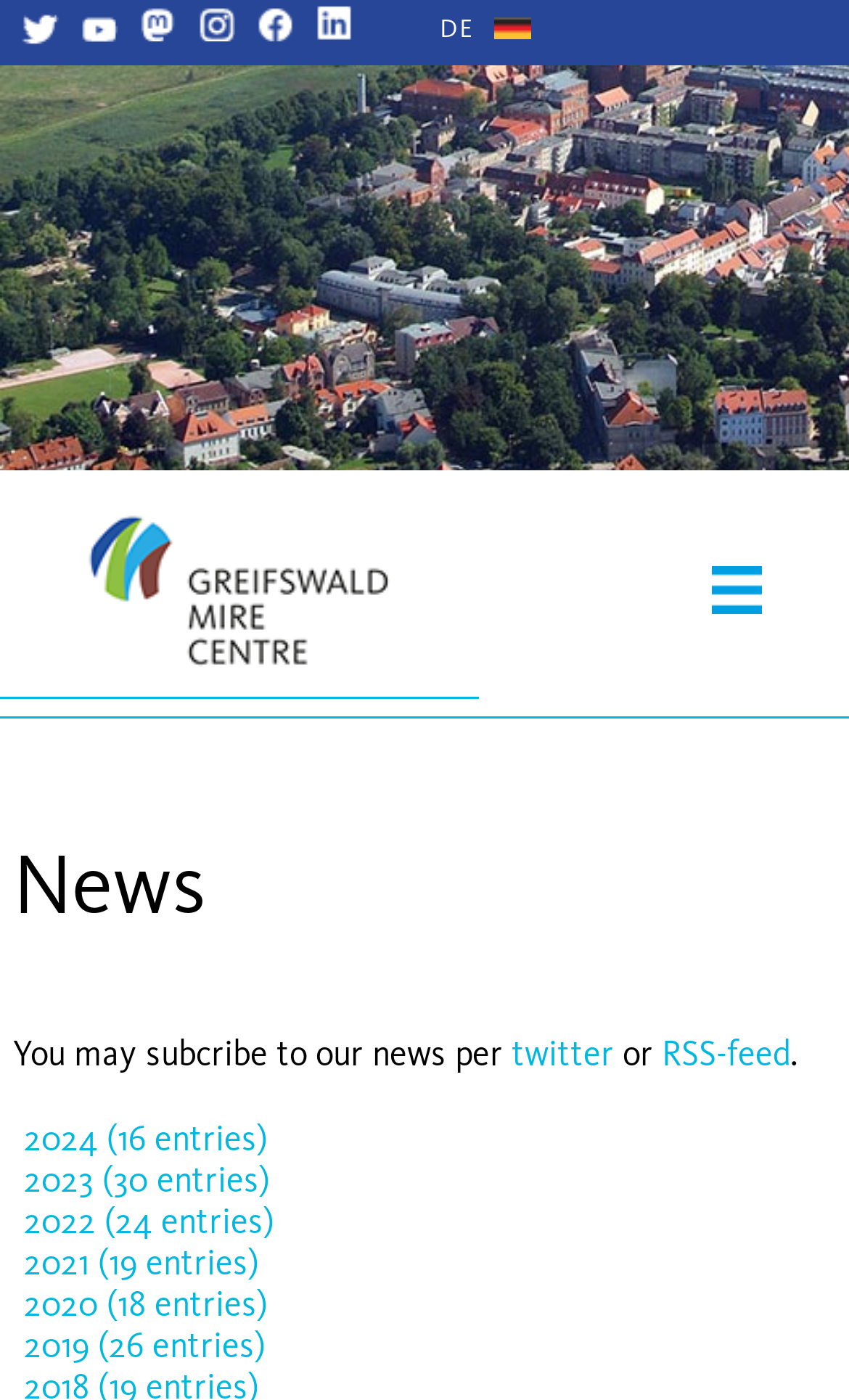What is the latest year of news entries?
Refer to the screenshot and answer in one word or phrase.

2024